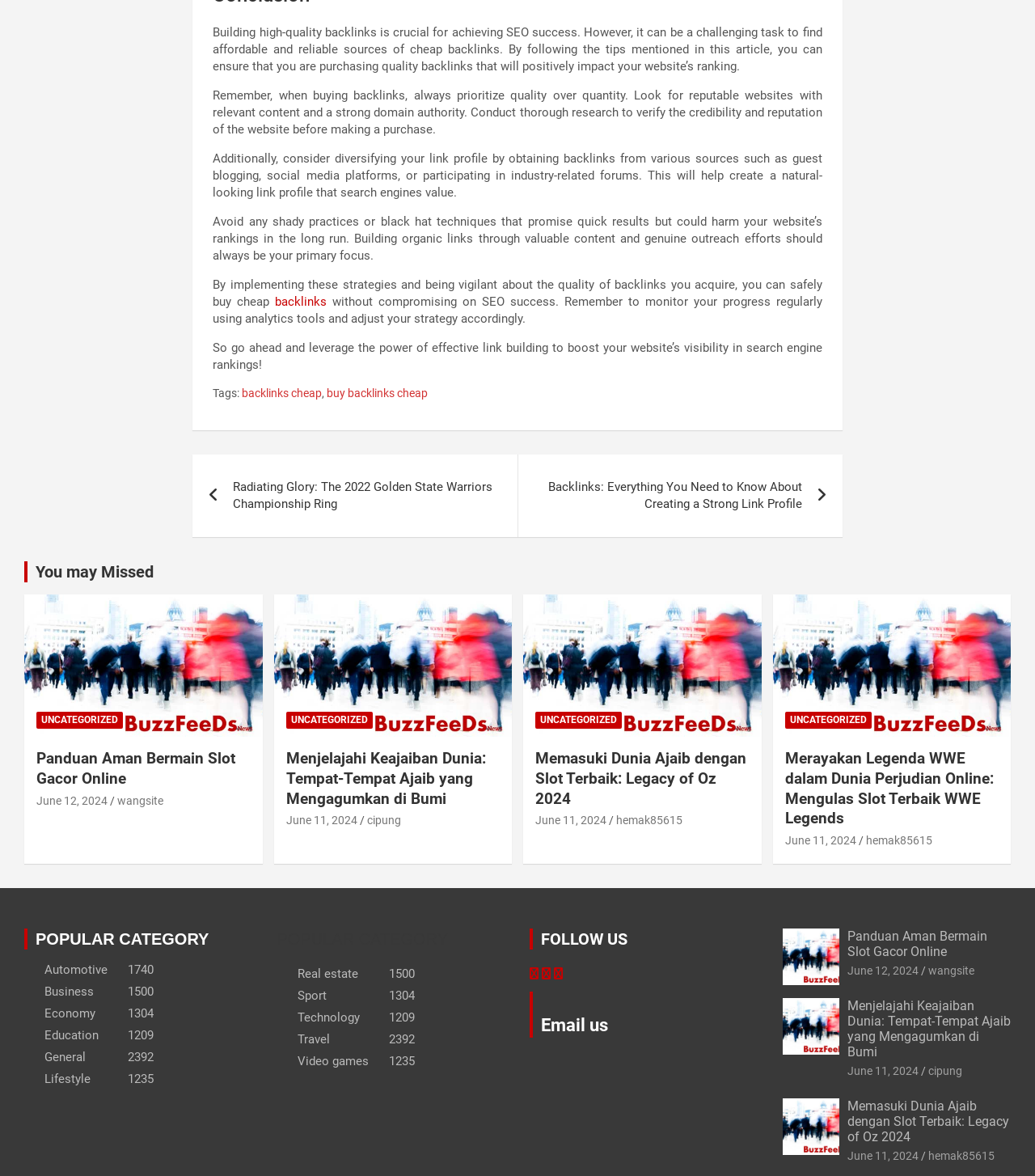Please determine the bounding box coordinates of the area that needs to be clicked to complete this task: 'Read the article about 'Radiating Glory: The 2022 Golden State Warriors Championship Ring''. The coordinates must be four float numbers between 0 and 1, formatted as [left, top, right, bottom].

[0.186, 0.386, 0.5, 0.456]